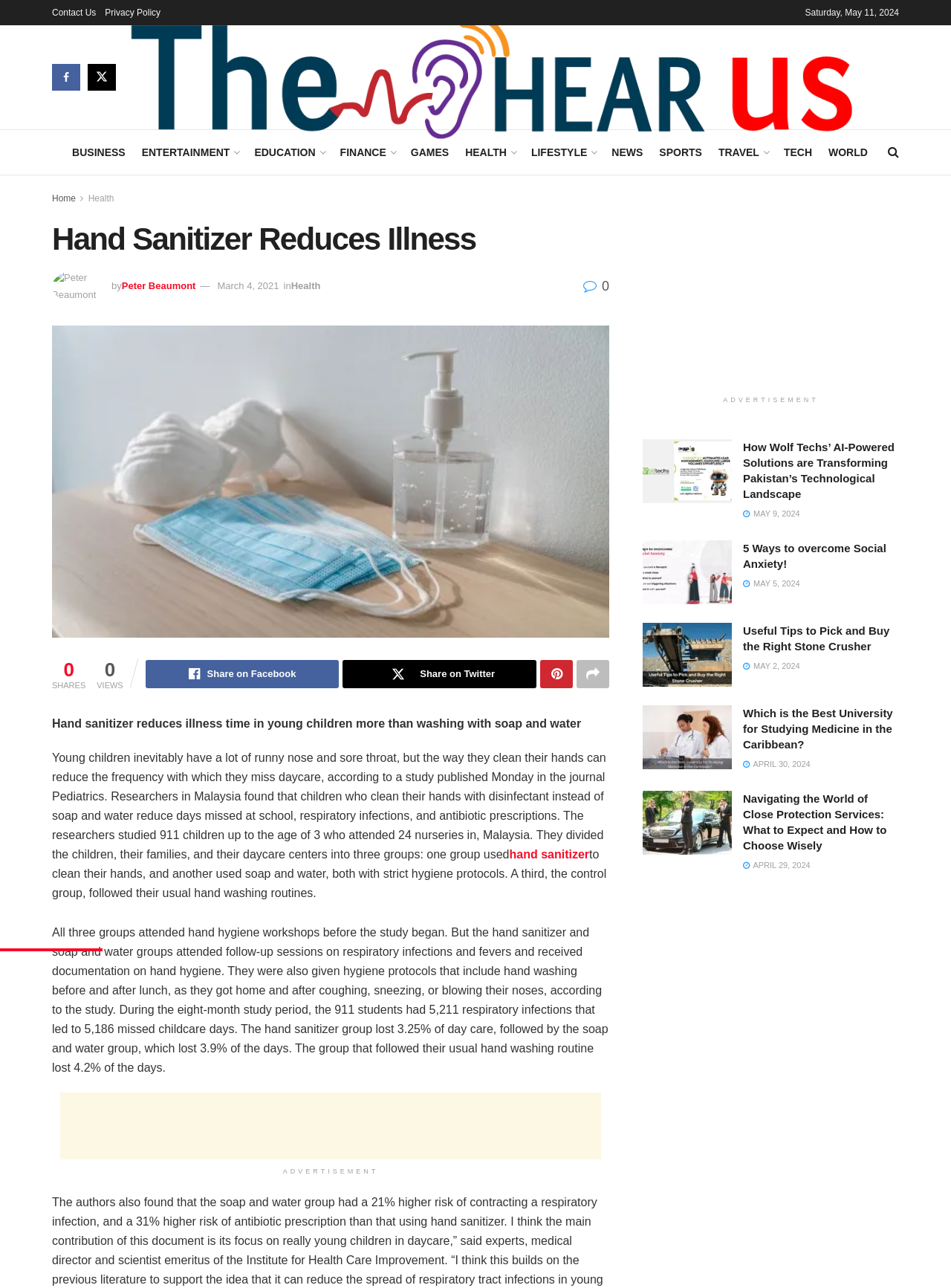Refer to the screenshot and give an in-depth answer to this question: What is the purpose of the hand hygiene workshops?

The purpose of the hand hygiene workshops can be inferred from the context in which they are mentioned, which is to educate the participants on proper hand hygiene practices, including hand washing before and after lunch, as they got home, and after coughing, sneezing, or blowing their noses.